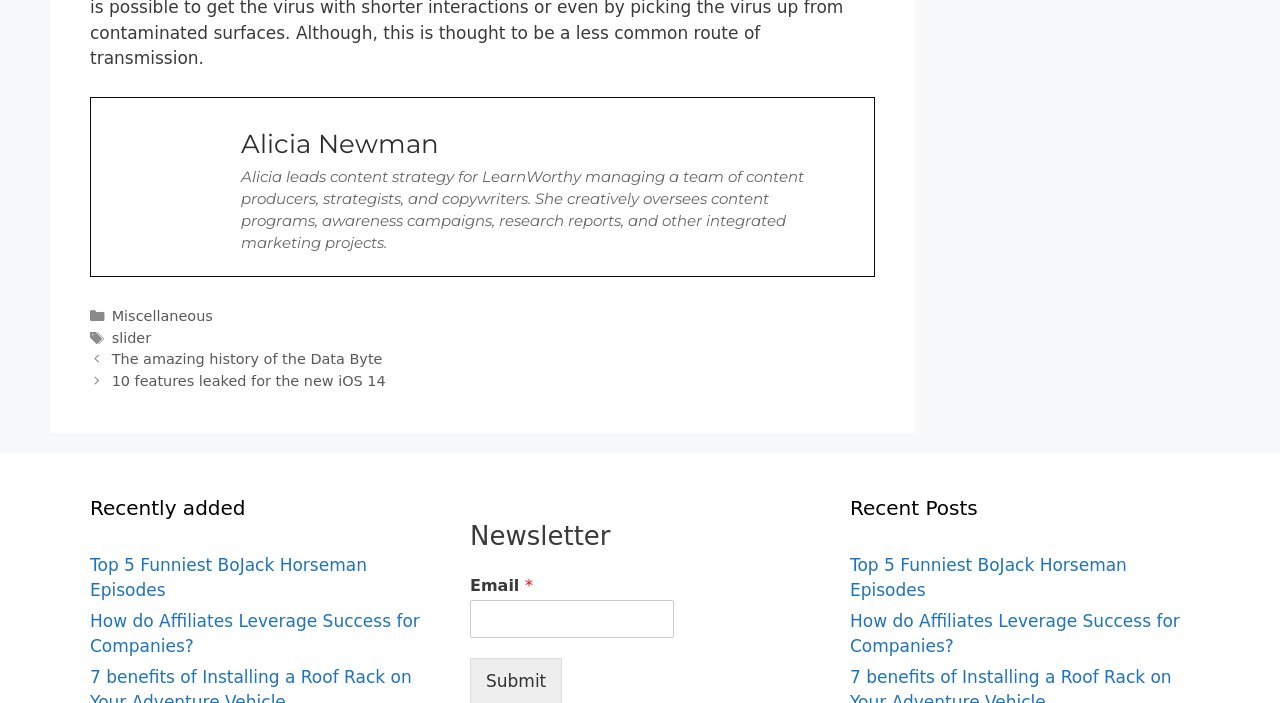What is the name of the person in the image?
Use the image to give a comprehensive and detailed response to the question.

The image at the top of the webpage has a caption 'Alicia Newman', and the link next to it also has the same text, indicating that the person in the image is Alicia Newman.